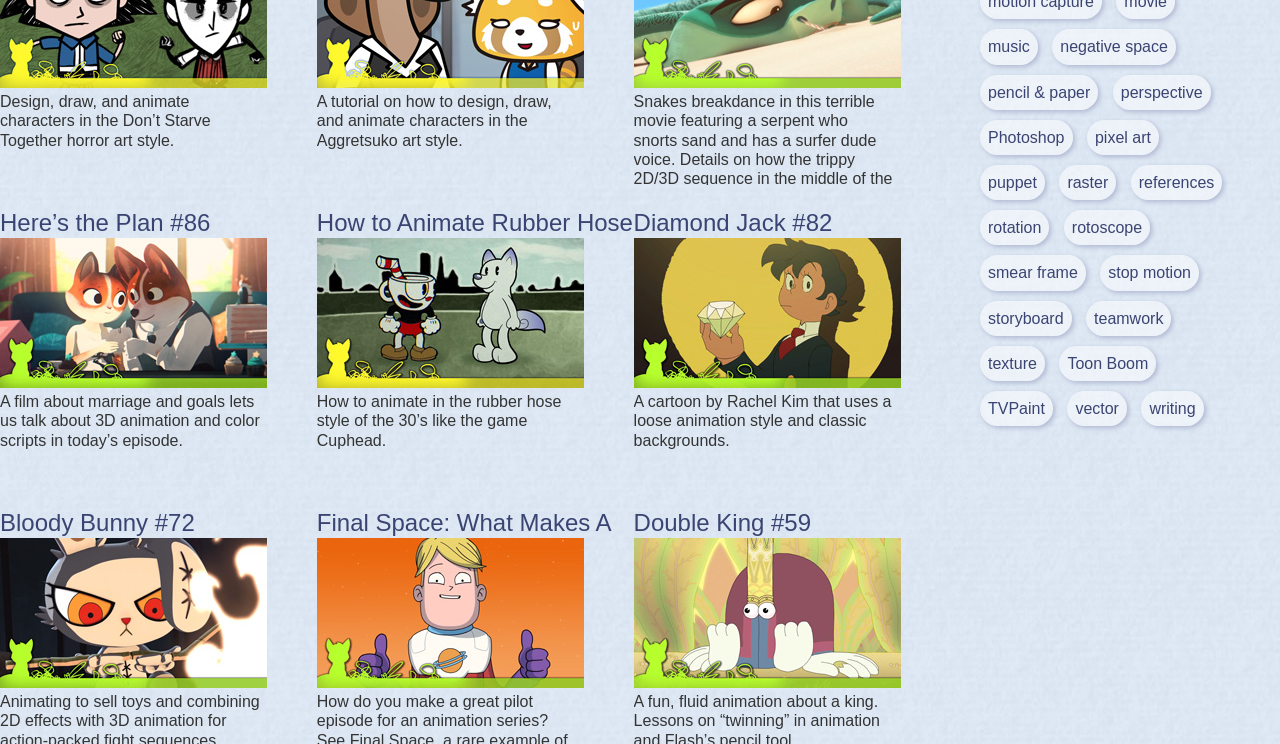Provide the bounding box coordinates for the specified HTML element described in this description: "smear frame". The coordinates should be four float numbers ranging from 0 to 1, in the format [left, top, right, bottom].

[0.766, 0.343, 0.848, 0.391]